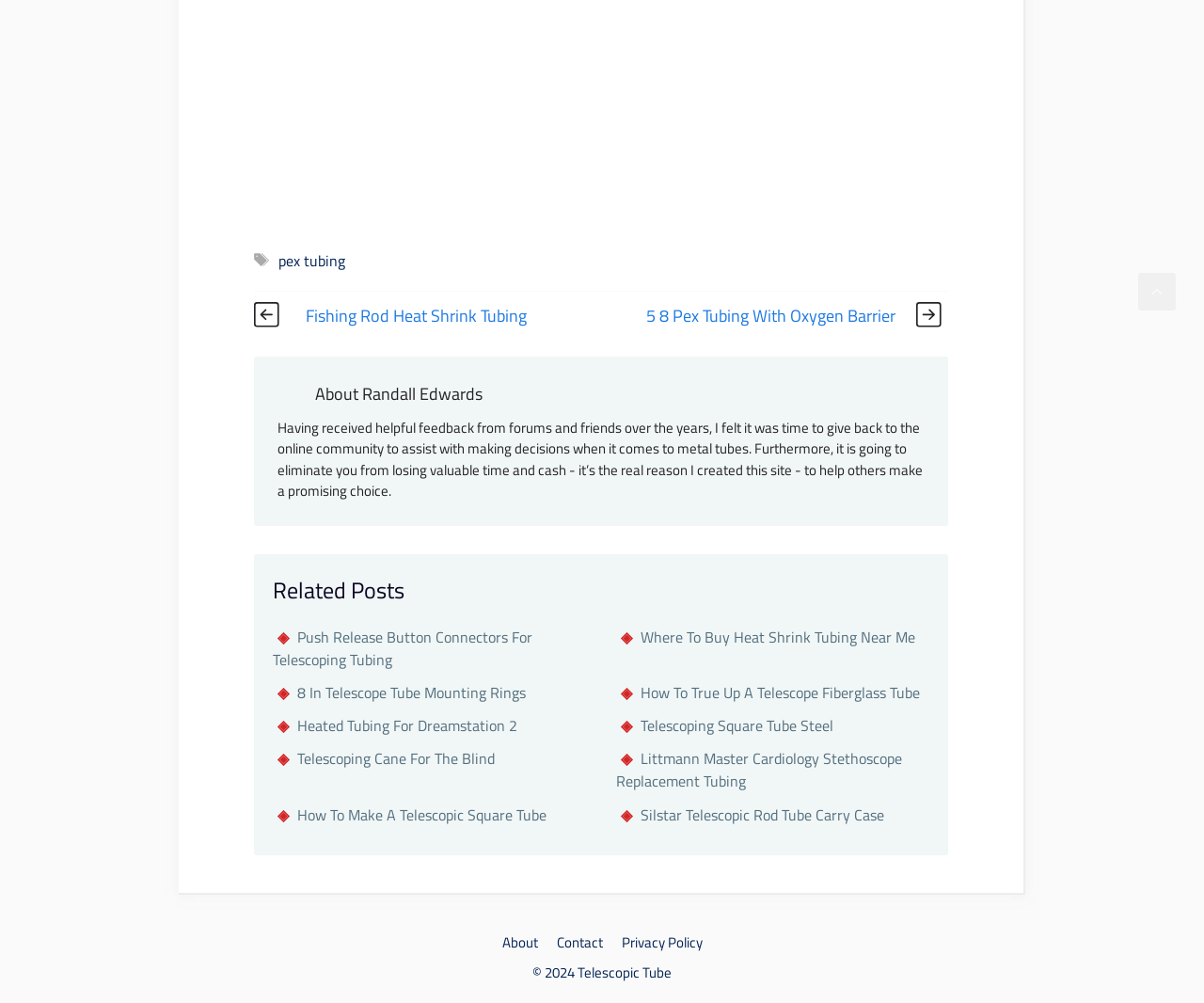Determine the coordinates of the bounding box that should be clicked to complete the instruction: "Click on the 'About Randall Edwards' link". The coordinates should be represented by four float numbers between 0 and 1: [left, top, right, bottom].

[0.262, 0.38, 0.401, 0.406]